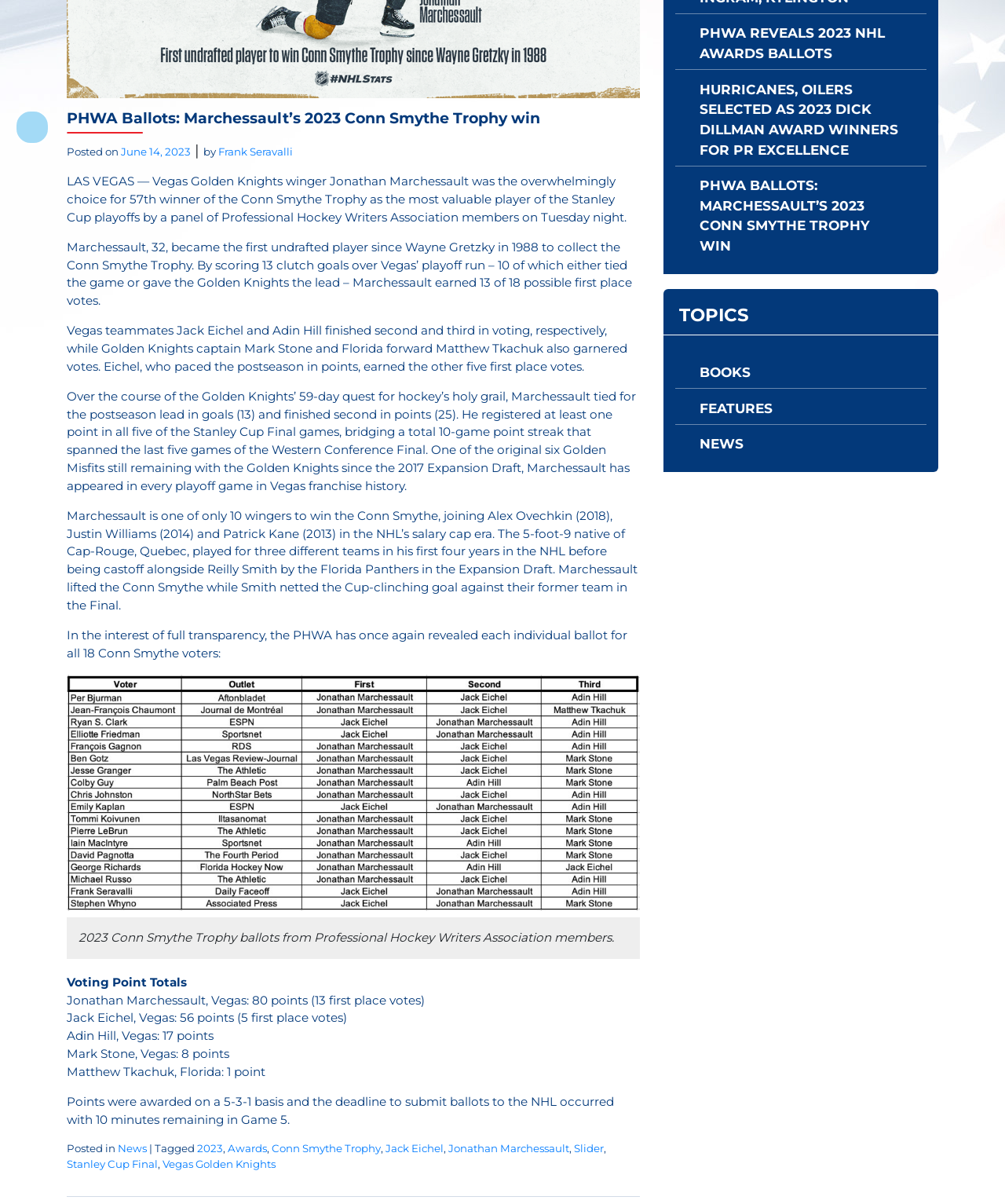Provide the bounding box coordinates of the HTML element described as: "galelush77@gmail.com". The bounding box coordinates should be four float numbers between 0 and 1, i.e., [left, top, right, bottom].

None